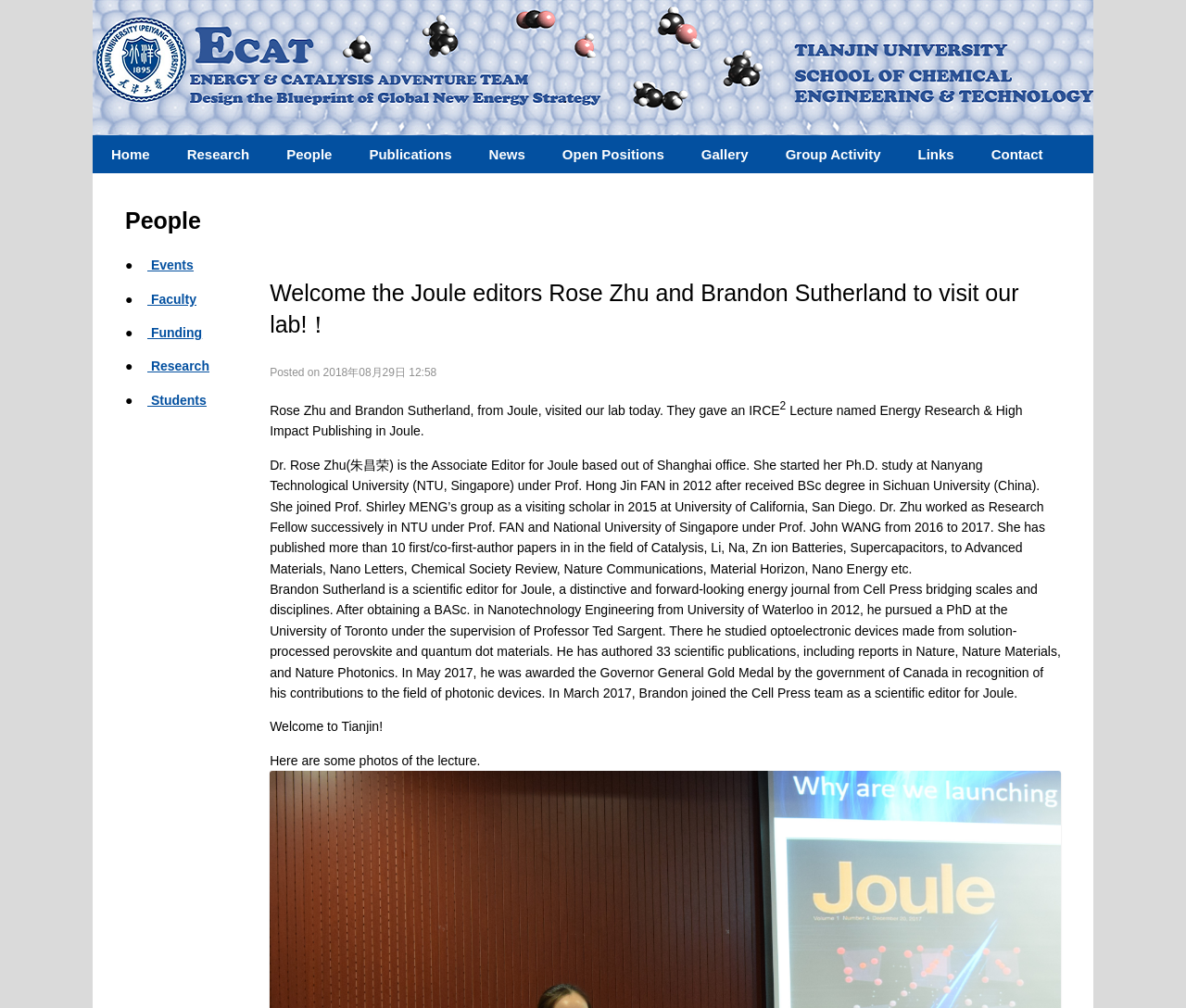Identify the bounding box coordinates of the clickable section necessary to follow the following instruction: "Click on the 'Events' link". The coordinates should be presented as four float numbers from 0 to 1, i.e., [left, top, right, bottom].

[0.124, 0.256, 0.163, 0.27]